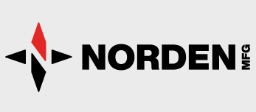What do the geometric shapes in the logo represent?
Based on the visual details in the image, please answer the question thoroughly.

The abstract icon accompanying the text in the logo combines geometric shapes in red and black, representing the company's focus on quality and efficiency in hay handling equipment.